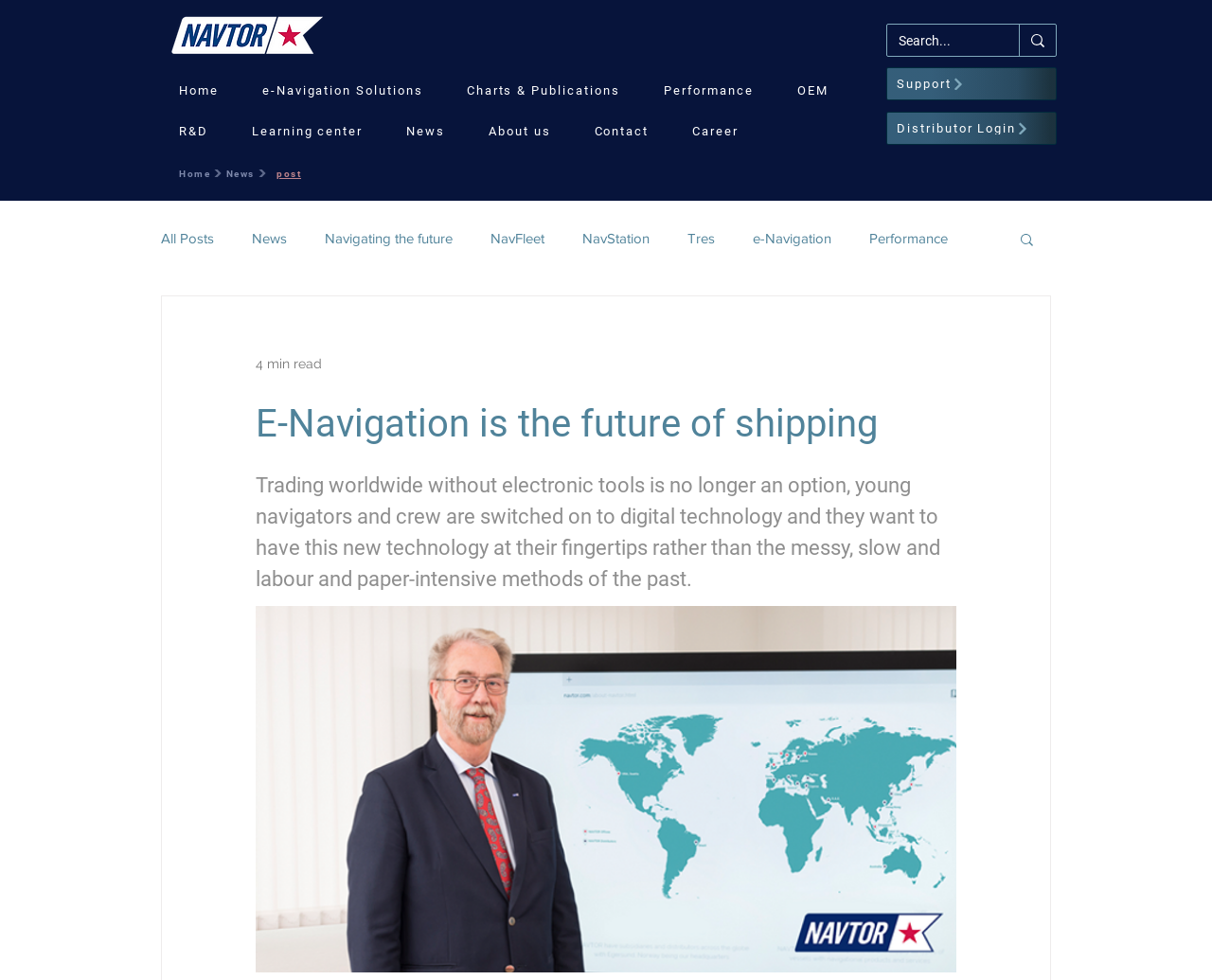Please find the bounding box coordinates of the element that you should click to achieve the following instruction: "Search for something". The coordinates should be presented as four float numbers between 0 and 1: [left, top, right, bottom].

[0.732, 0.025, 0.871, 0.057]